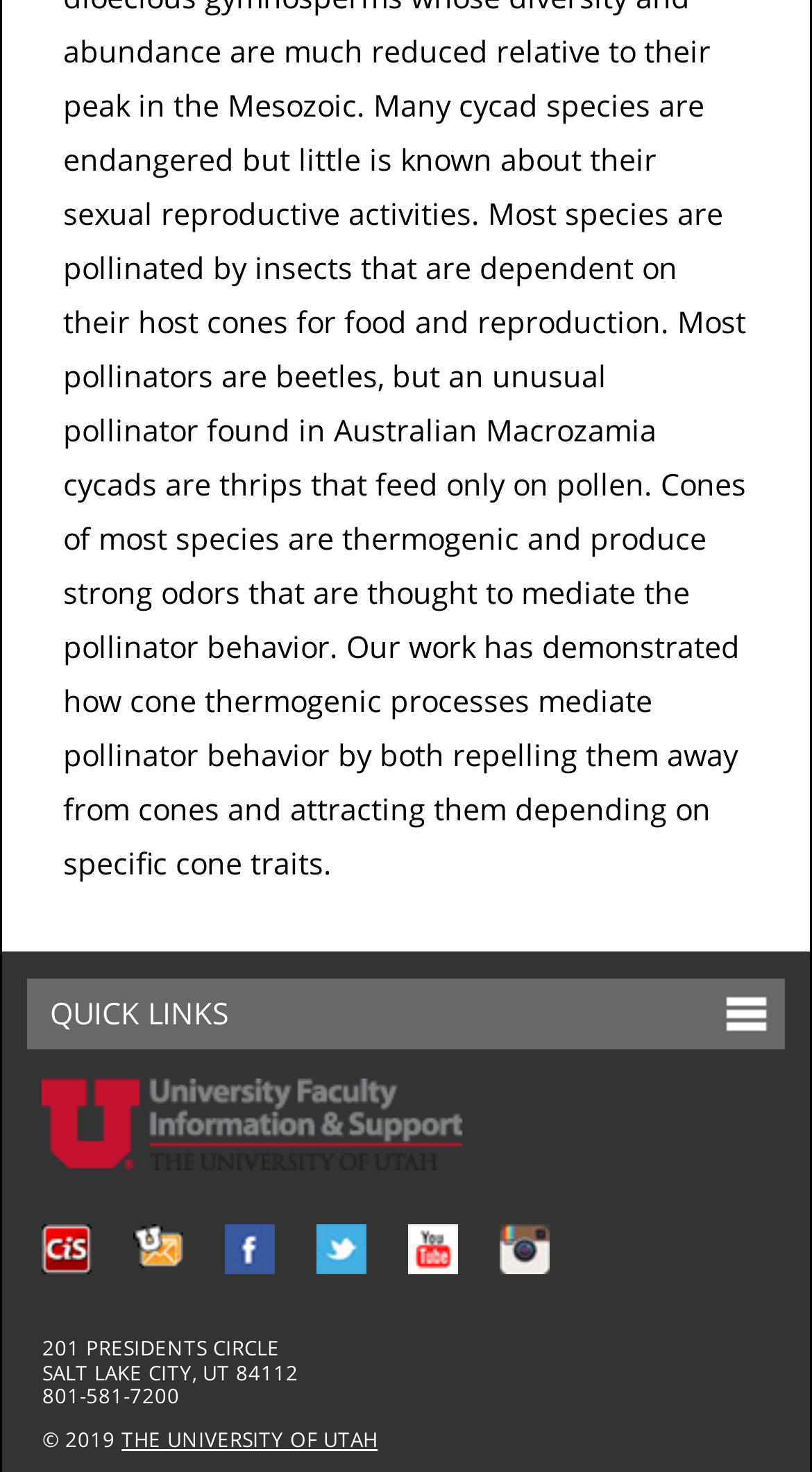What is the address of the university?
Answer the question using a single word or phrase, according to the image.

201 Presidents Circle